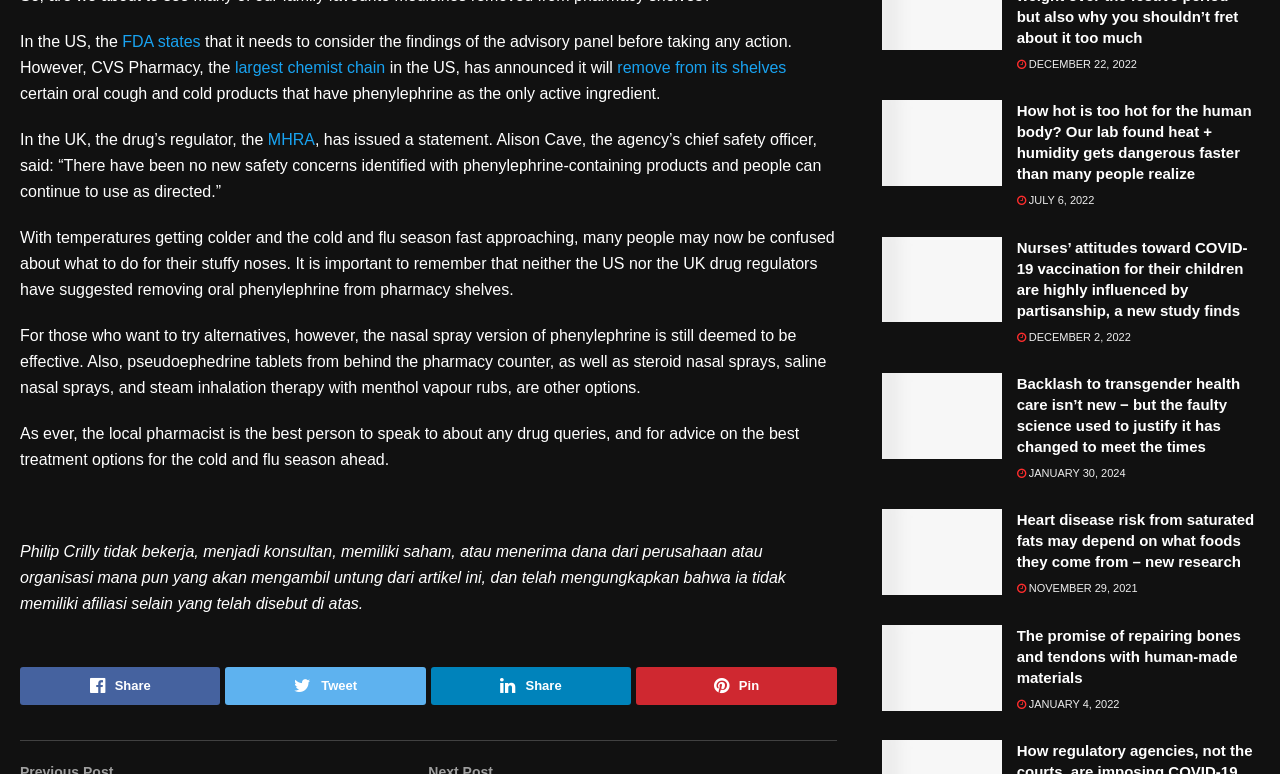Analyze the image and give a detailed response to the question:
Who is the chief safety officer of the MHRA?

According to the article, Alison Cave is the chief safety officer of the MHRA, the drug regulator in the UK, who stated that there have been no new safety concerns identified with phenylephrine-containing products.